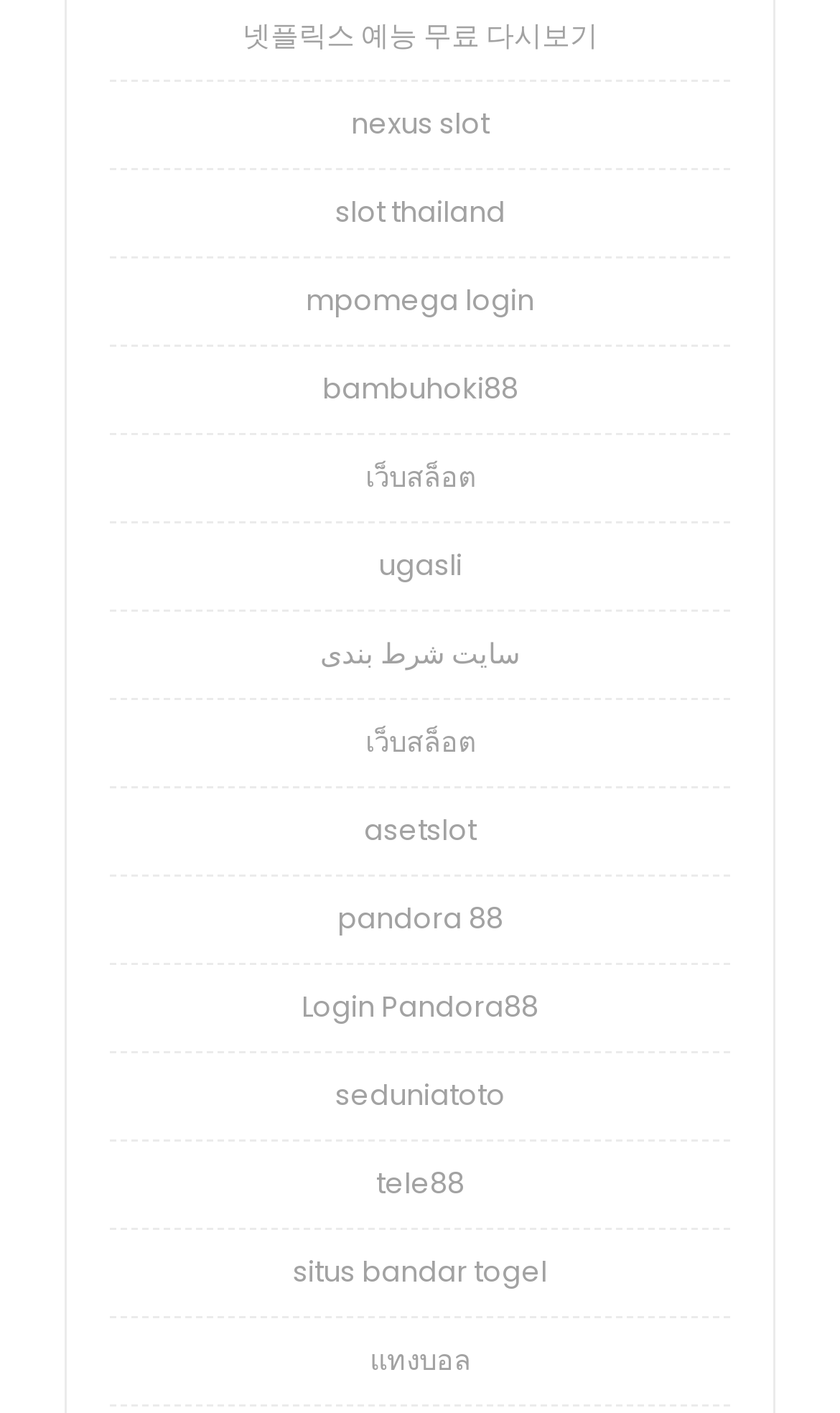How many links have Thai text?
Look at the image and answer the question with a single word or phrase.

3